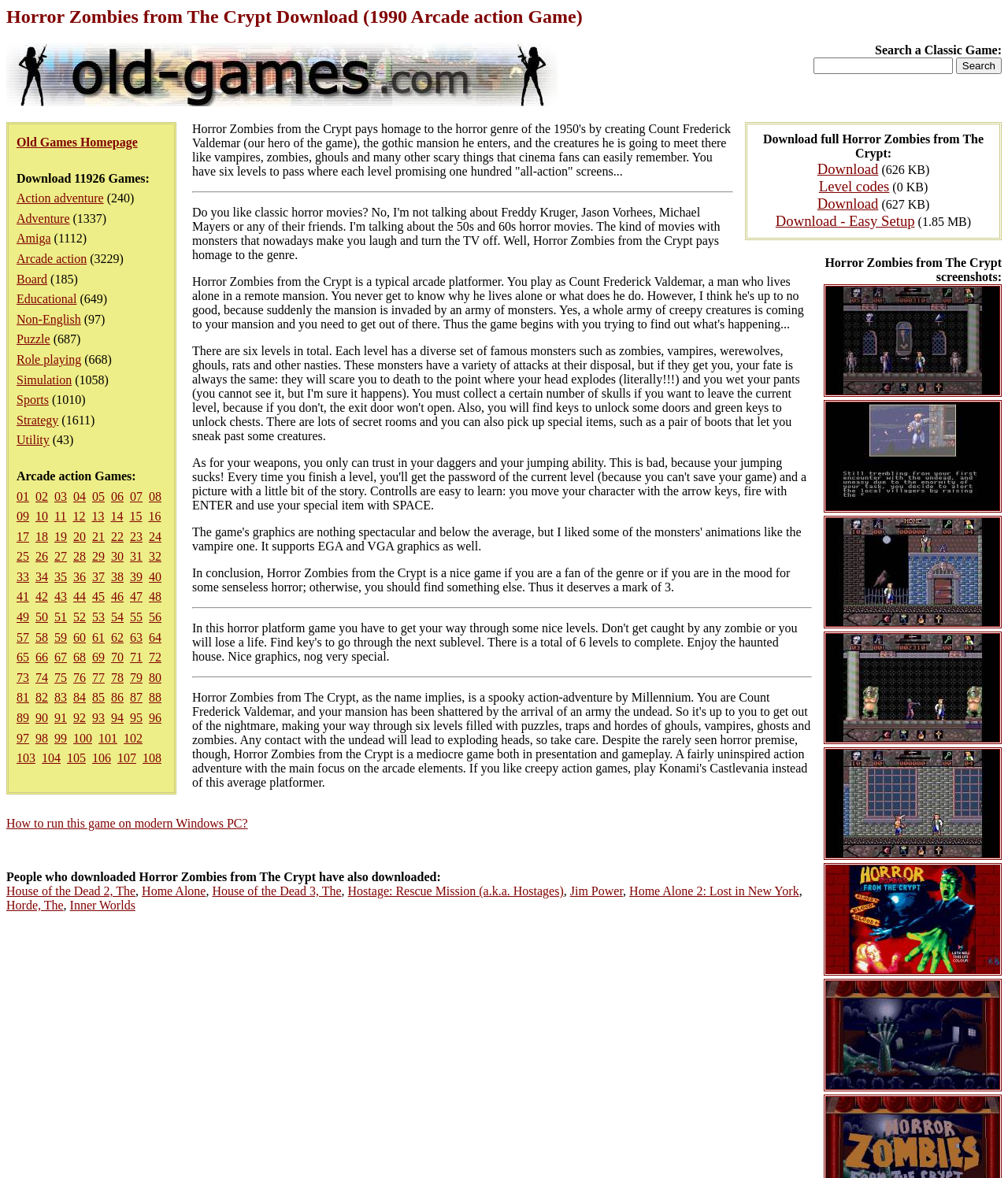Summarize the webpage with a detailed and informative caption.

This webpage is dedicated to downloading classic games, specifically "Horror Zombies from The Crypt" which is a 1990 arcade action game. At the top of the page, there is a heading with the game's title and a search bar with a "Search" button next to it, allowing users to search for a specific classic game. Below the search bar, there is a link to the "Old Games Homepage".

On the left side of the page, there is a list of game categories, including "Action adventure", "Adventure", "Amiga", "Arcade action", and many others, each with a number in parentheses indicating the number of games in that category. These categories are listed in a vertical column, with the category names and numbers in a compact format.

To the right of the category list, there is a section dedicated to "Arcade action Games", with a list of numbered links, from "01" to "34", each representing a different game. These links are arranged in a horizontal row, with a small gap between each link.

Overall, the page has a simple and organized layout, making it easy for users to navigate and find the classic games they are interested in.